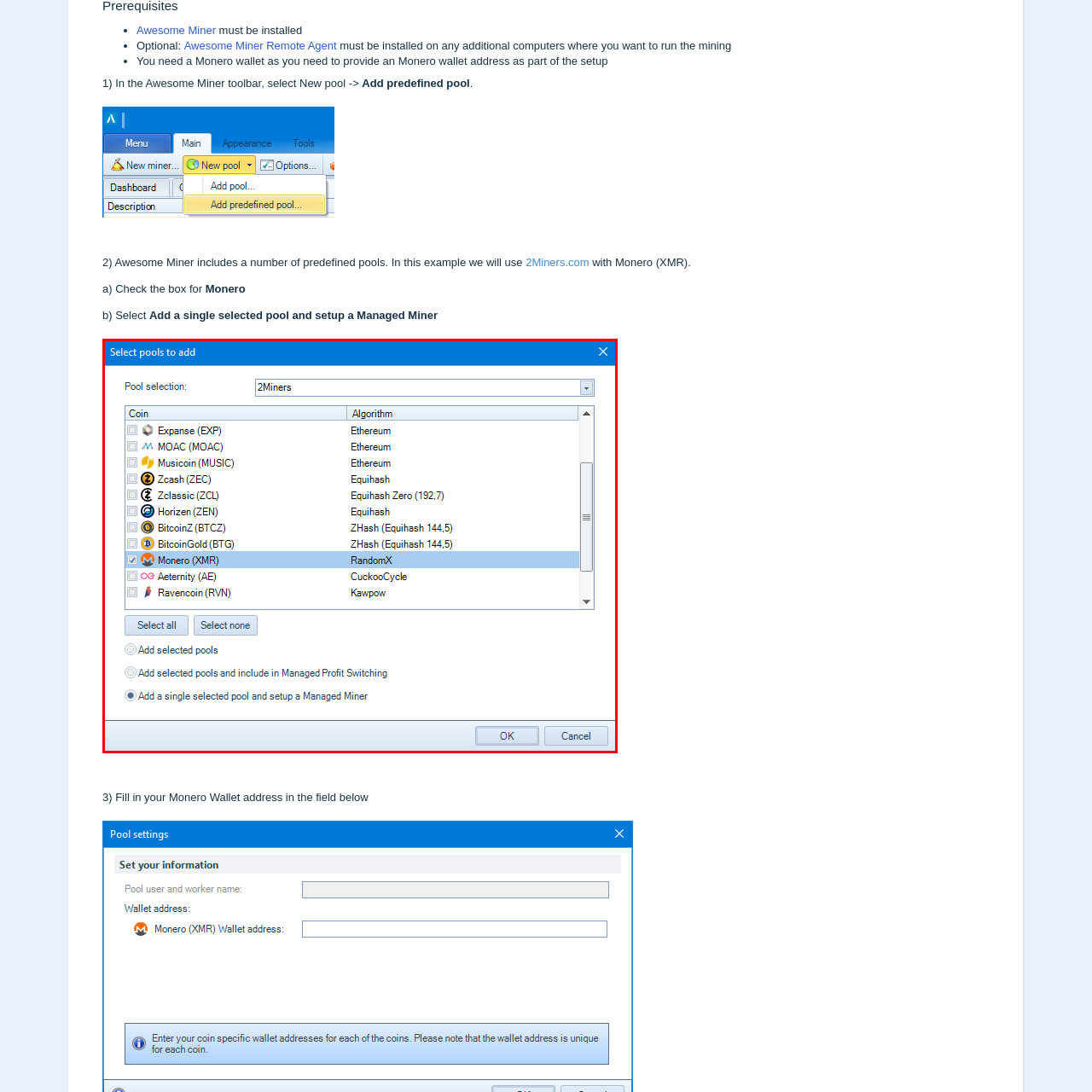Inspect the picture enclosed by the red border, What algorithm does Monero use for mining? Provide your answer as a single word or phrase.

RandomX